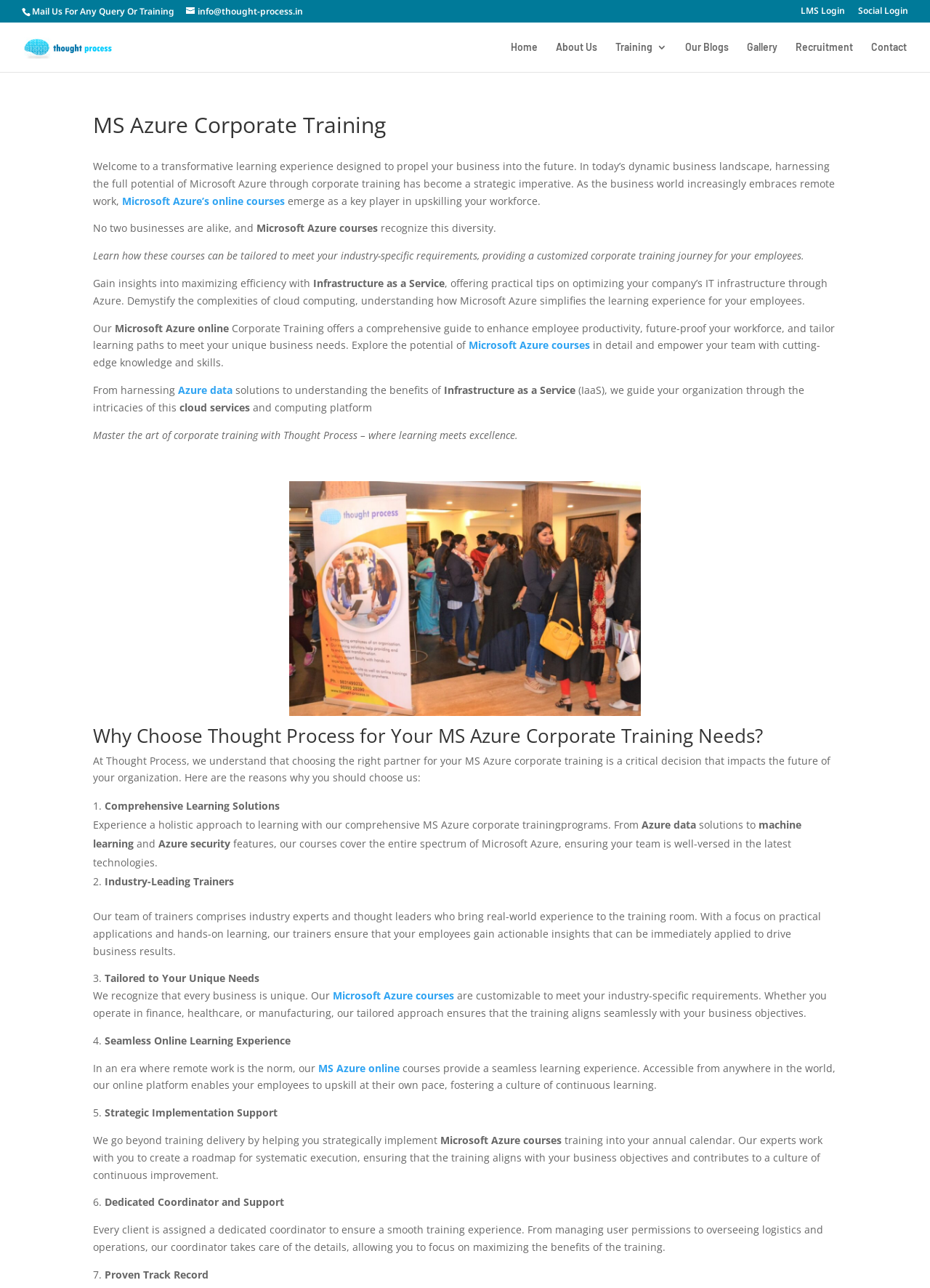Find the bounding box coordinates of the clickable region needed to perform the following instruction: "Visit our social login page". The coordinates should be provided as four float numbers between 0 and 1, i.e., [left, top, right, bottom].

[0.923, 0.005, 0.977, 0.017]